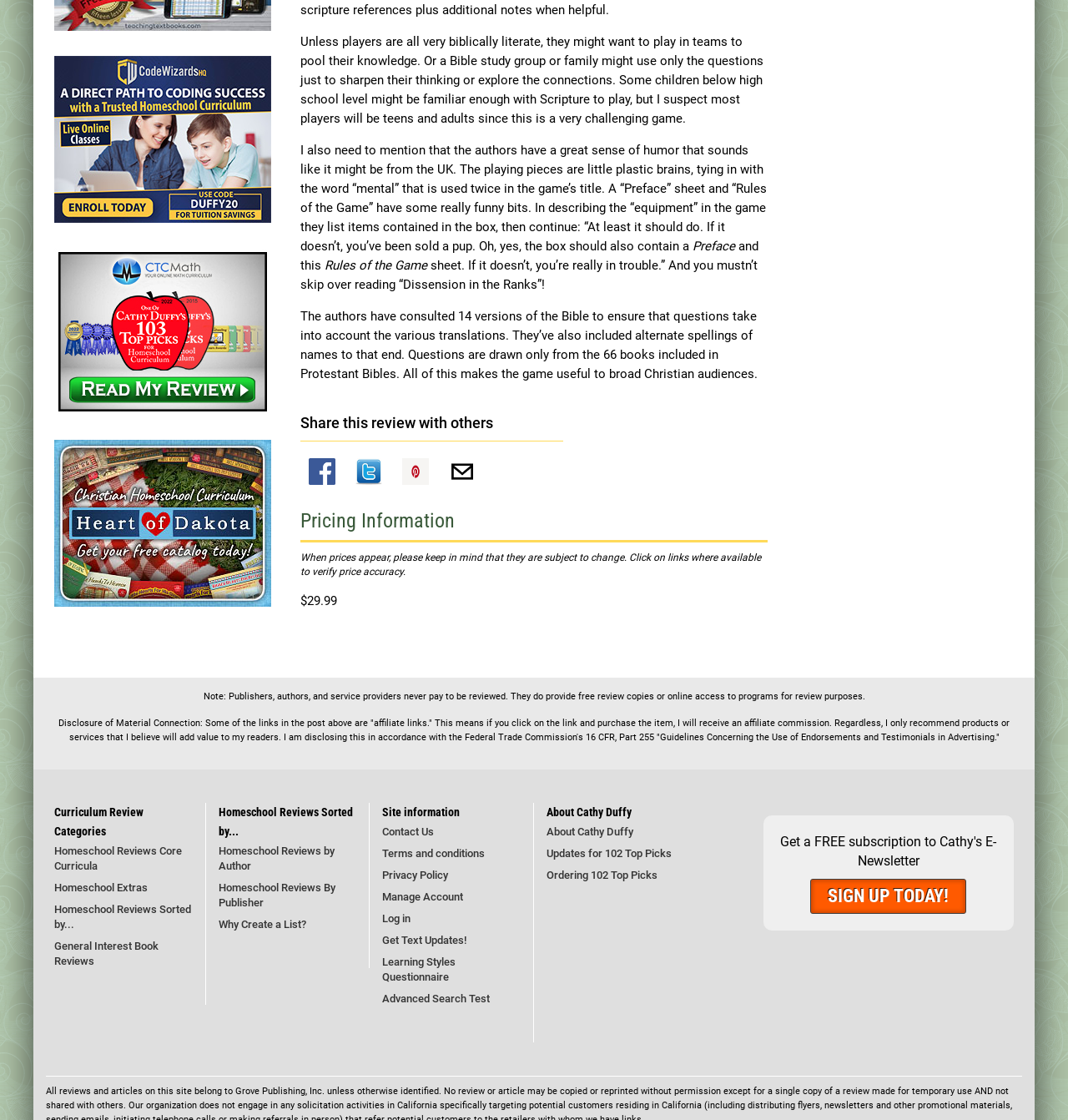Find the coordinates for the bounding box of the element with this description: "title="chris"".

[0.051, 0.289, 0.254, 0.301]